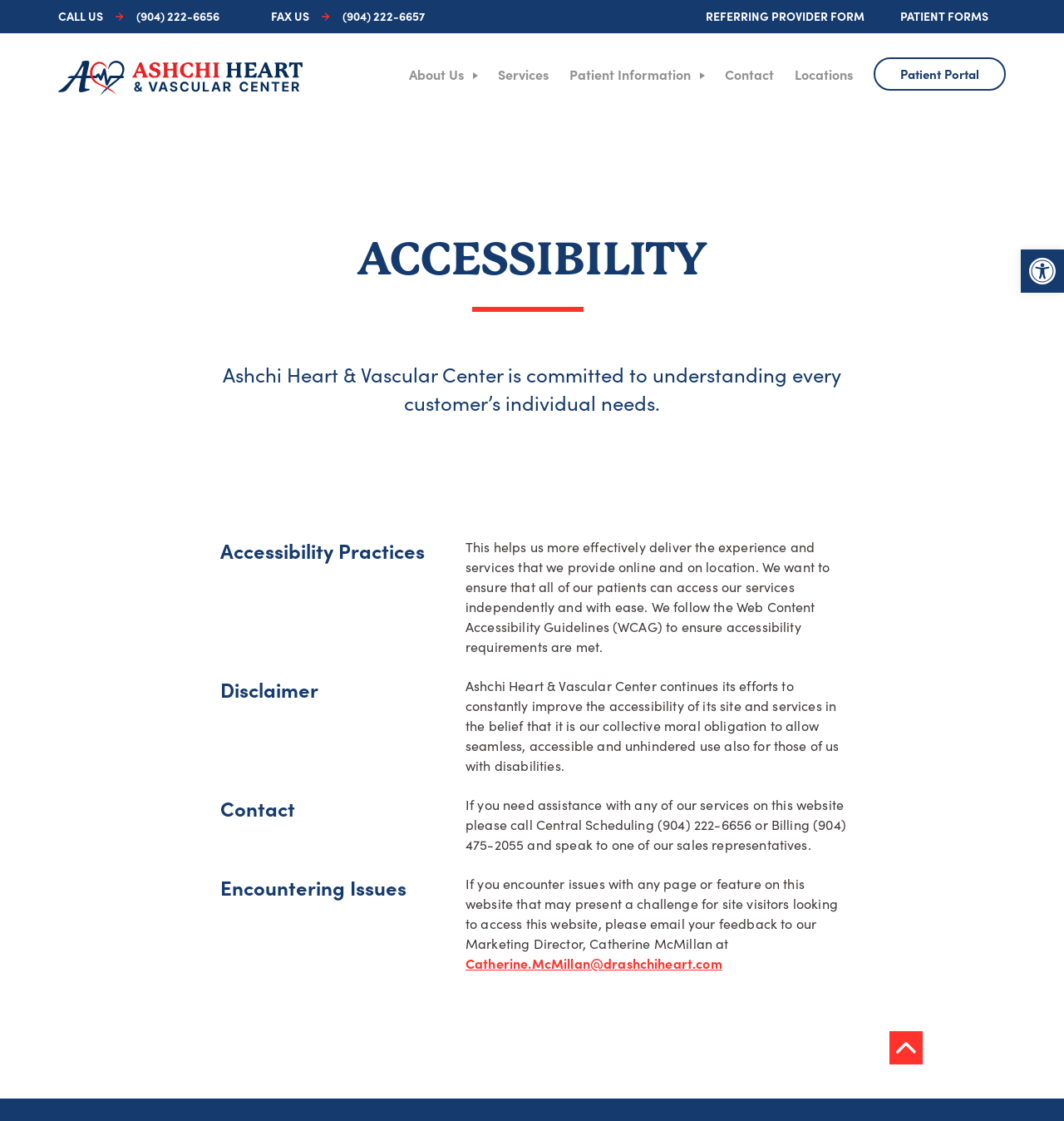Explain the webpage in detail, including its primary components.

The webpage is about the Ashchi Heart & Vascular Center's accessibility commitment. At the top right corner, there is a button to open the accessibility toolbar, accompanied by an image labeled "Accessibility Tools". 

On the top left, there is a section with contact information, including a "CALL US" label, a phone number, a "FAX US" label, and a fax number. Below this section, there is a logo of Ashchi Heart & Vascular Center, which is also a link.

The main navigation menu is located below the logo, with links to "About Us", "Services", "Patient Information", "Contact", "Locations", and "Patient Portal". 

The main content of the page is divided into several sections. The first section is headed "ACCESSIBILITY" and has a subheading that explains the center's commitment to understanding every customer's individual needs. 

Below this section, there are three more sections: "Accessibility Practices", "Disclaimer", and "Contact". The "Accessibility Practices" section explains how the center follows the Web Content Accessibility Guidelines (WCAG) to ensure accessibility requirements are met. The "Disclaimer" section states the center's efforts to improve the accessibility of its site and services. The "Contact" section provides contact information for assistance with the website's services and for reporting any issues with the website.